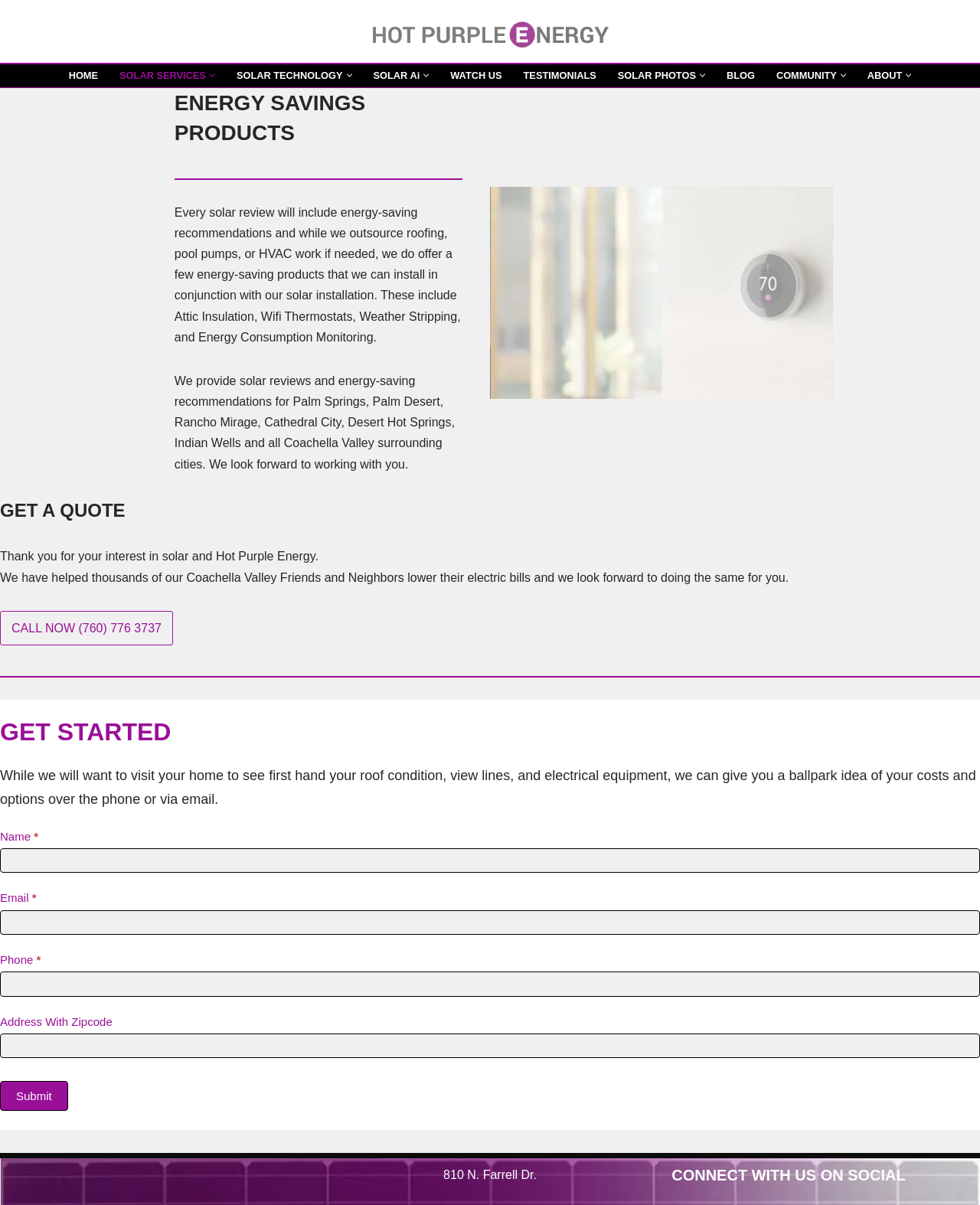Determine the bounding box coordinates for the region that must be clicked to execute the following instruction: "Click on the 'HOME' link".

[0.07, 0.058, 0.1, 0.067]